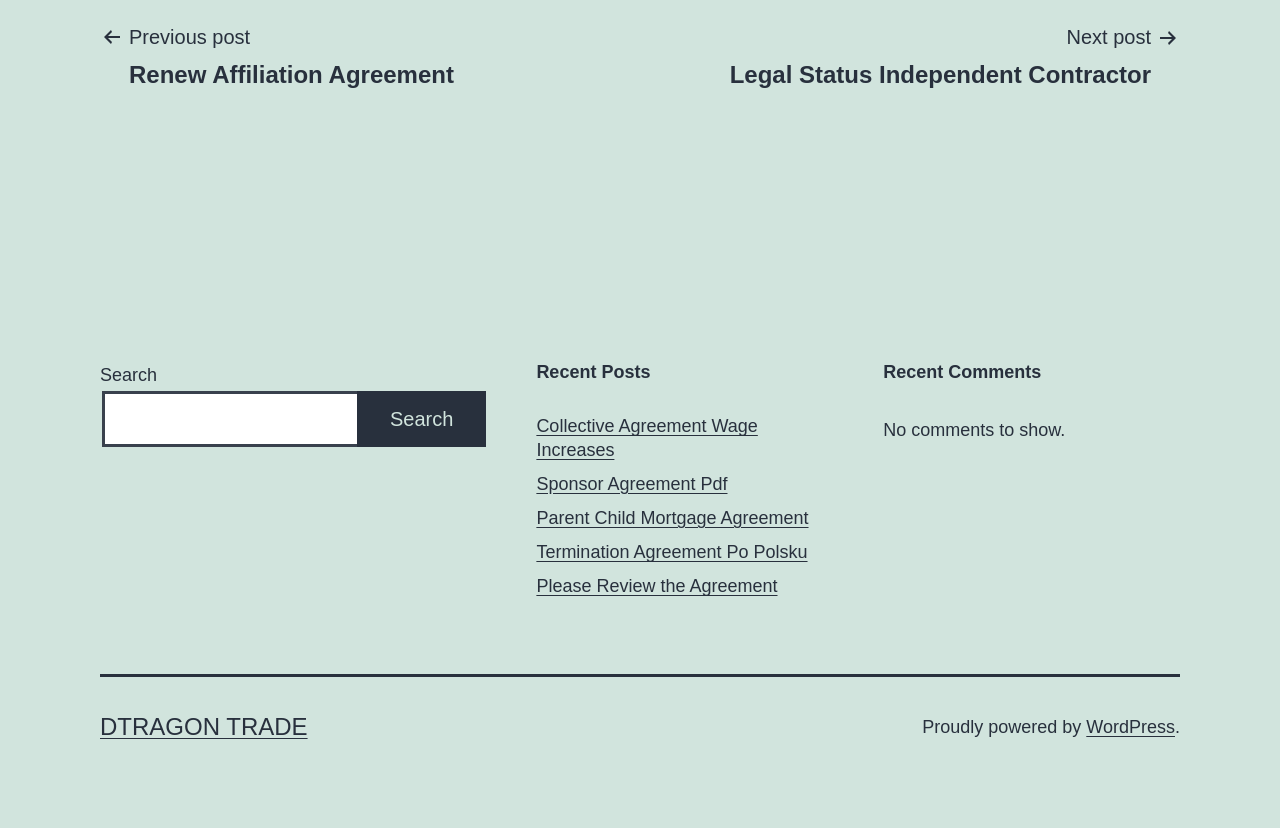What is the purpose of the search bar?
Based on the screenshot, give a detailed explanation to answer the question.

The search bar is located in the middle of the webpage, and it has a label 'Search' and a searchbox. This suggests that the search bar is intended for users to search for specific posts on the website.